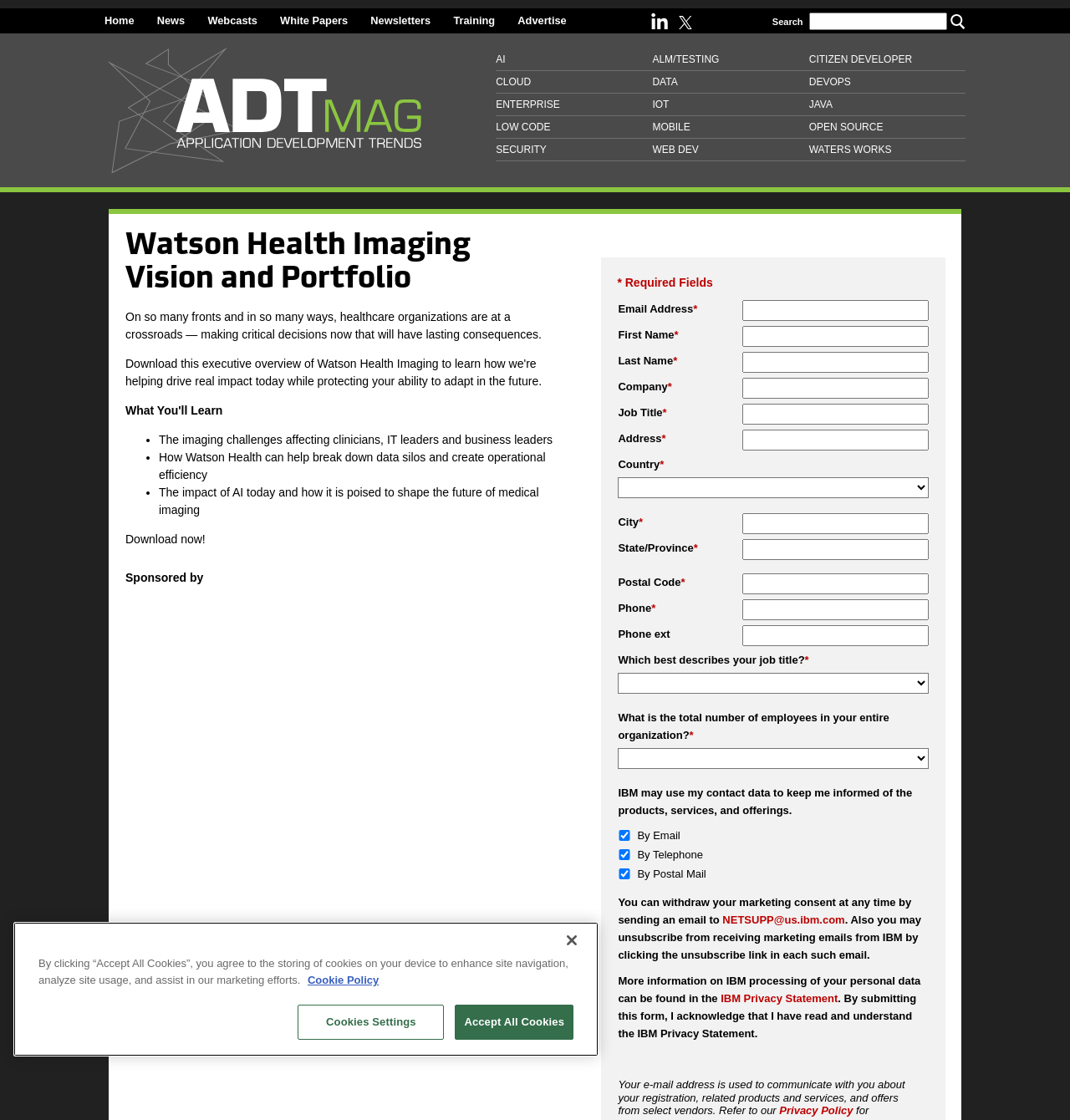Provide the bounding box coordinates for the UI element that is described as: "Cloud".

[0.463, 0.063, 0.61, 0.084]